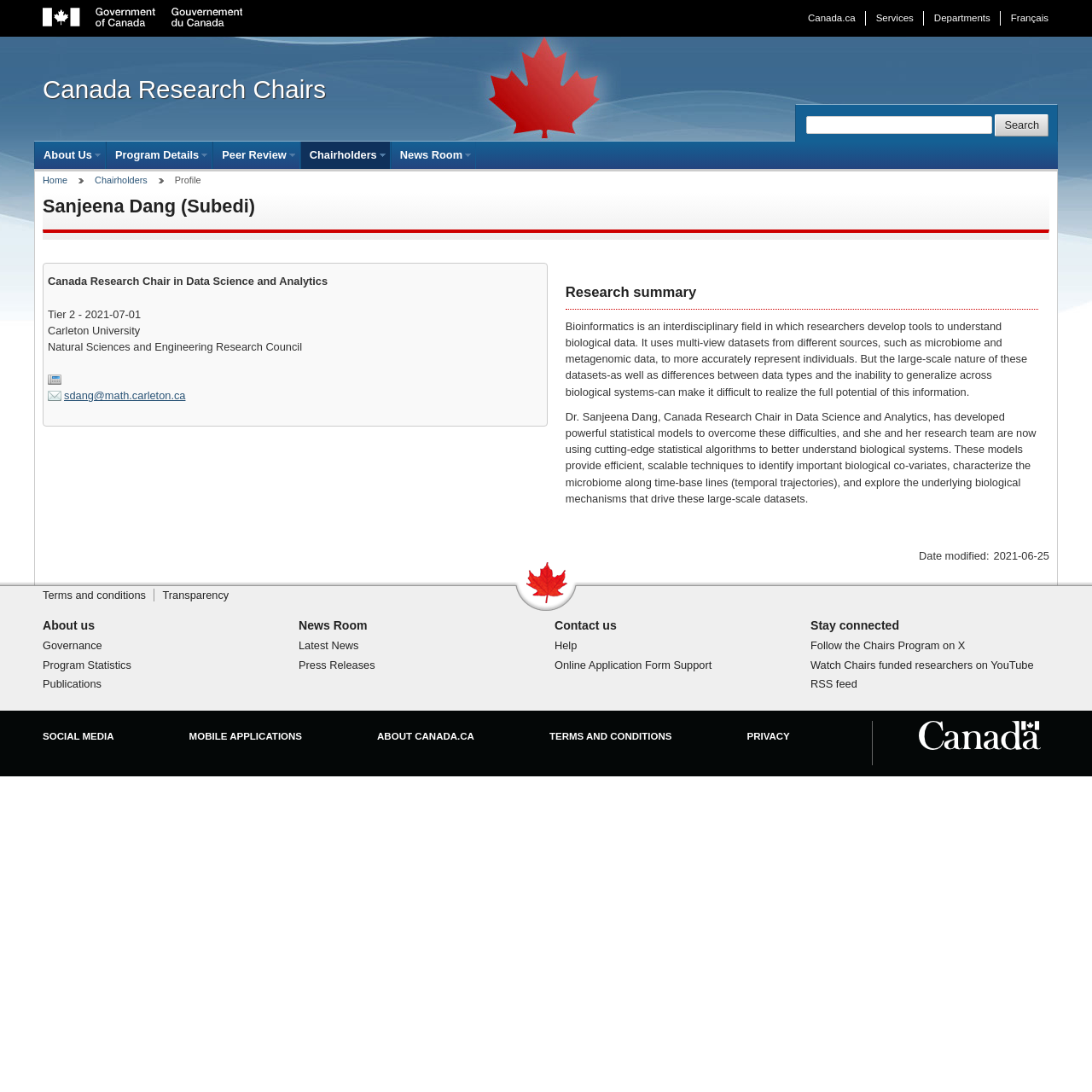Provide the bounding box coordinates of the UI element that matches the description: "Social media".

[0.039, 0.67, 0.104, 0.679]